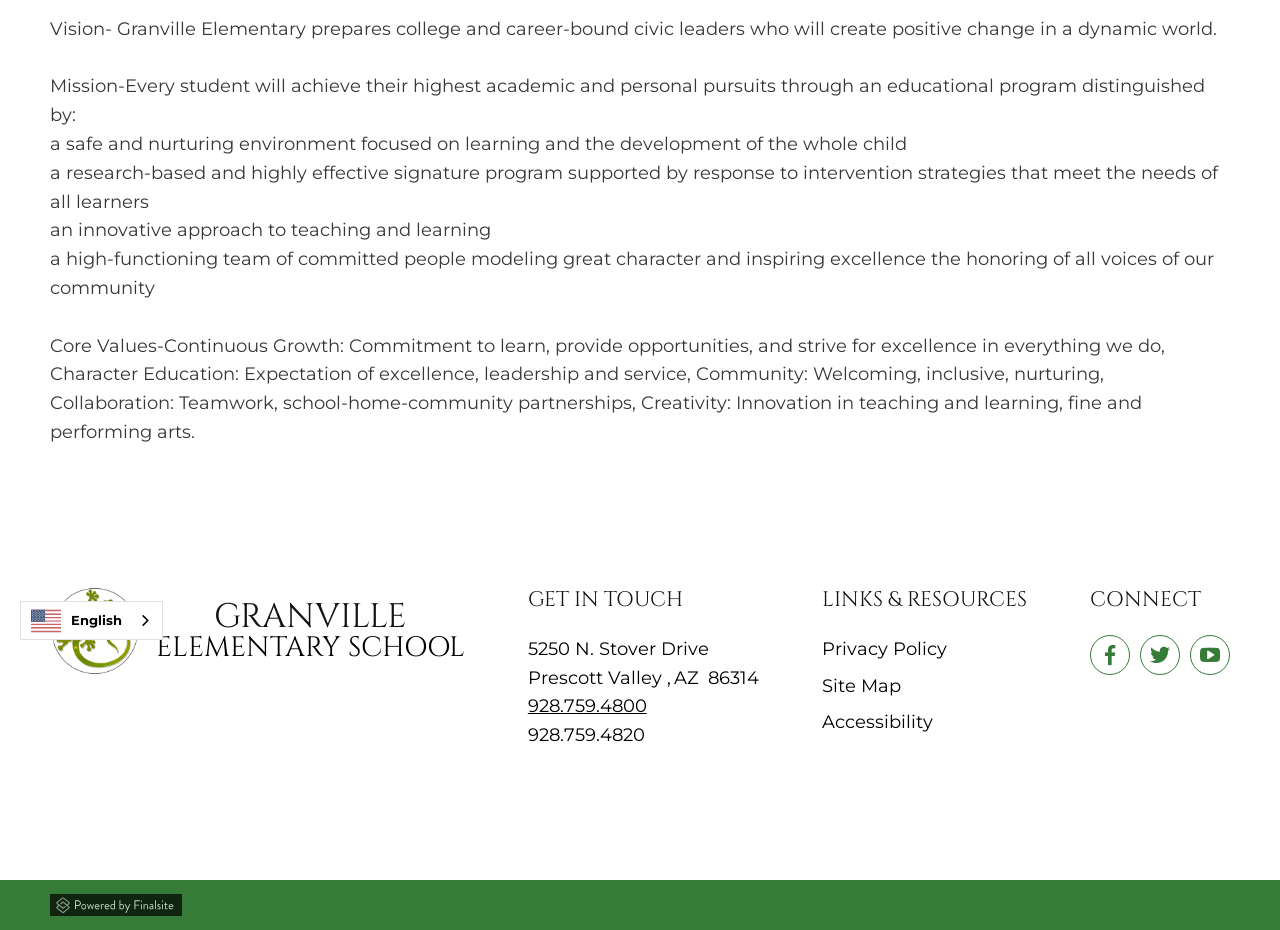Please find the bounding box coordinates (top-left x, top-left y, bottom-right x, bottom-right y) in the screenshot for the UI element described as follows: Empoyment Form

None